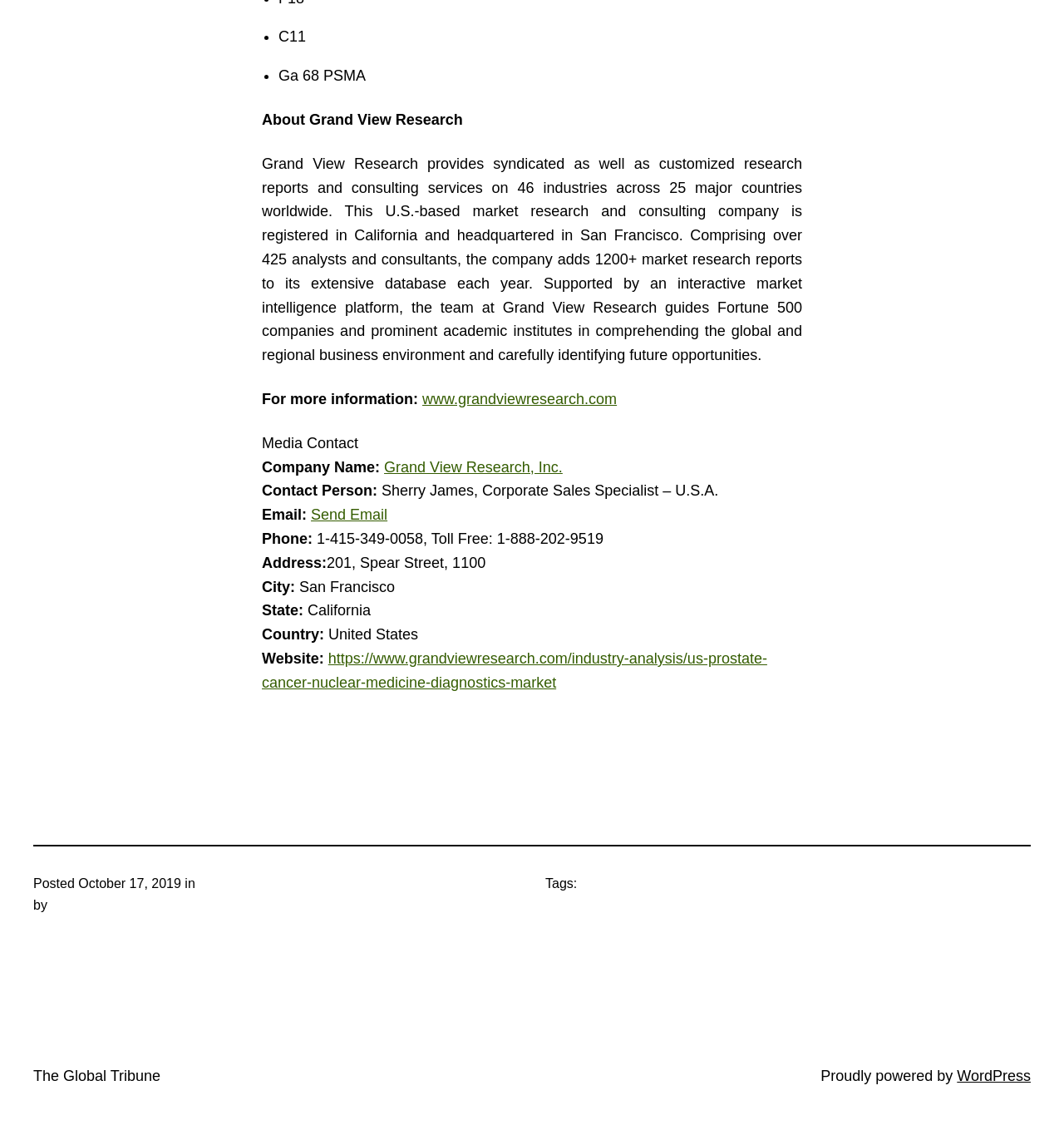Using the webpage screenshot, locate the HTML element that fits the following description and provide its bounding box: "www.grandviewresearch.com".

[0.397, 0.347, 0.58, 0.362]